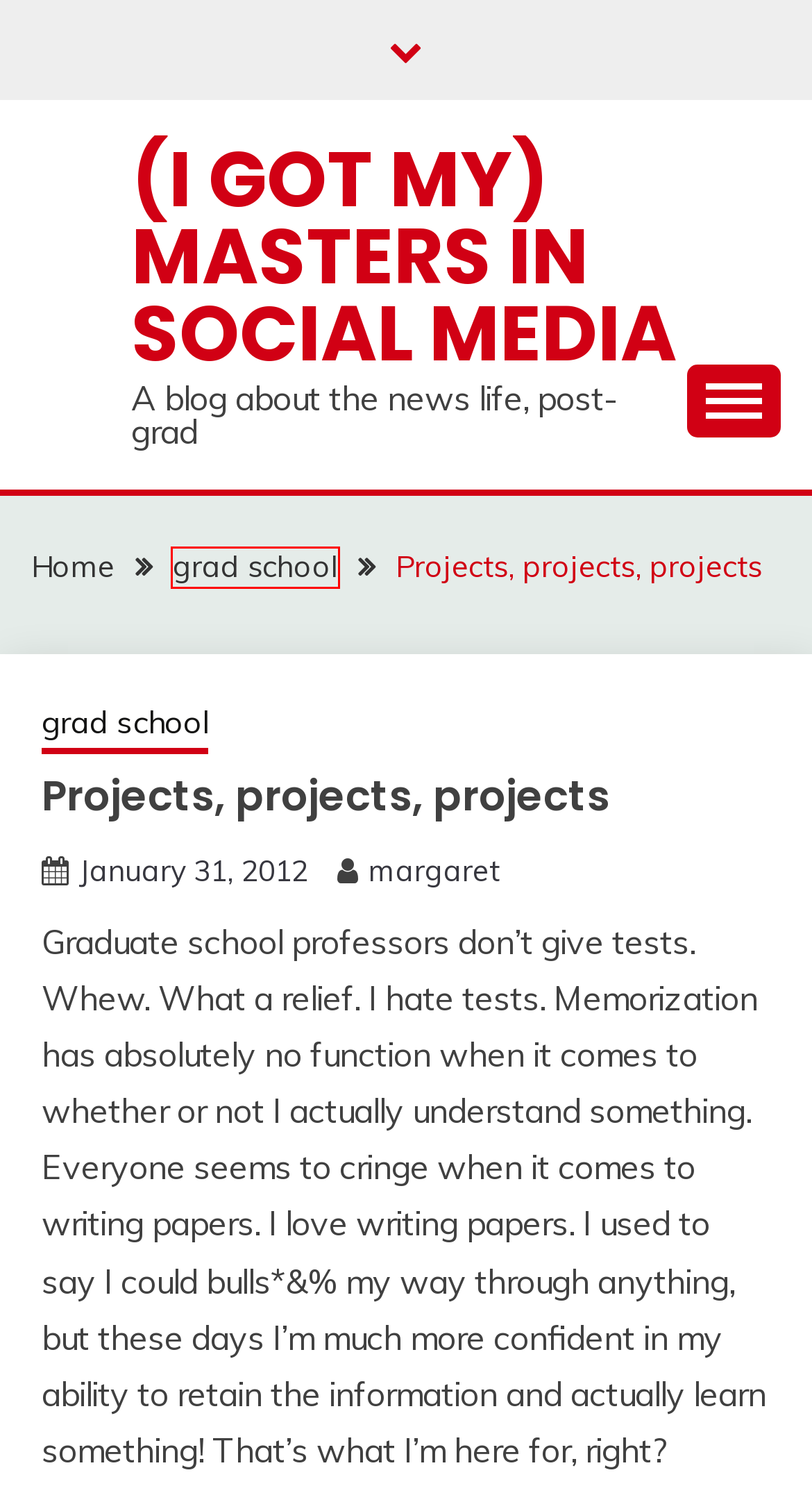You are provided a screenshot of a webpage featuring a red bounding box around a UI element. Choose the webpage description that most accurately represents the new webpage after clicking the element within the red bounding box. Here are the candidates:
A. grad school – (I got my) Masters in Social Media
B. margaret – (I got my) Masters in Social Media
C. livingwithtyler.com – (I got my) Masters in Social Media
D. Margaret Grigsby – Creating and curating moments and memories
E. Candid Themes - Clean, Minimal, Free and Premium WordPress Themes
F. About me – (I got my) Masters in Social Media
G. Blog Tool, Publishing Platform, and CMS – WordPress.org
H. Privacy Policy – Akismet

A